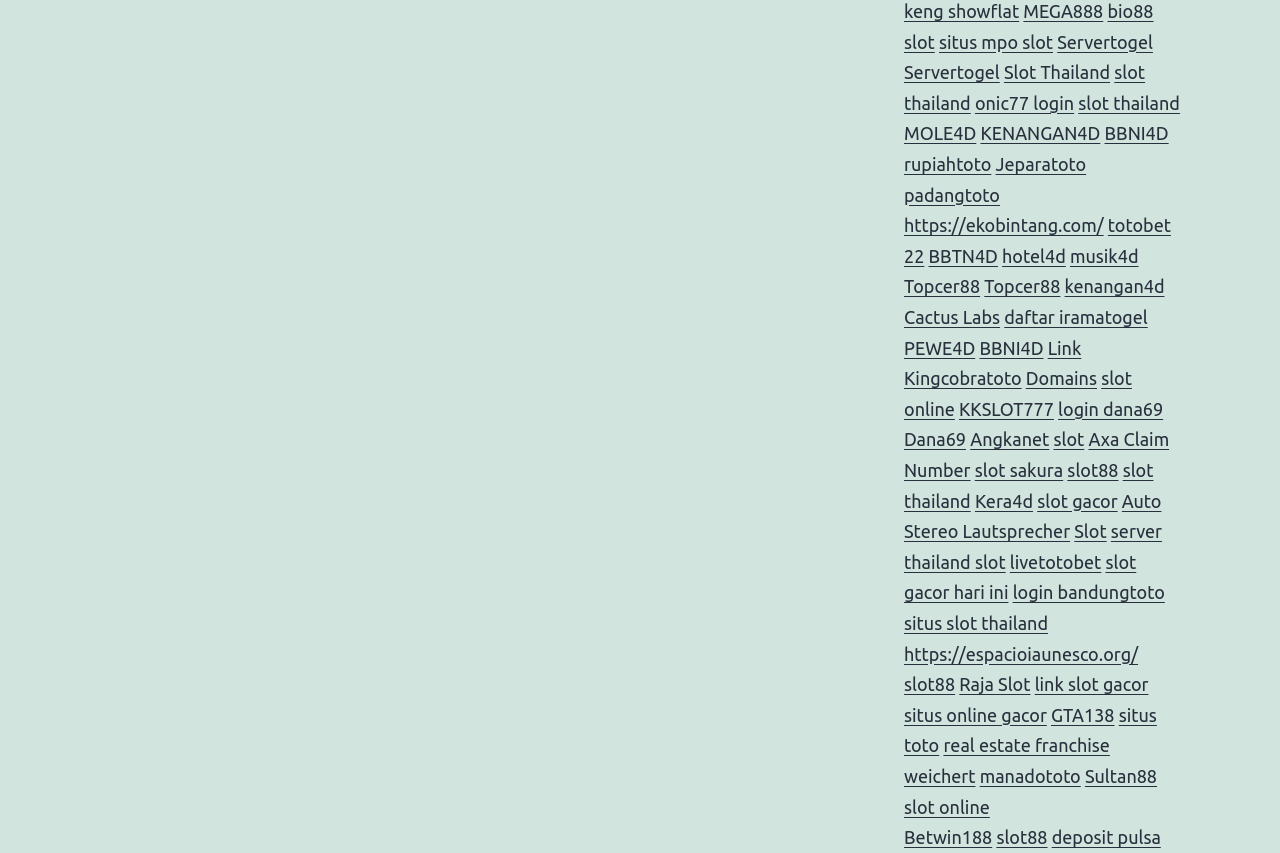Identify the bounding box of the UI element that matches this description: "totobet 22".

[0.706, 0.252, 0.915, 0.312]